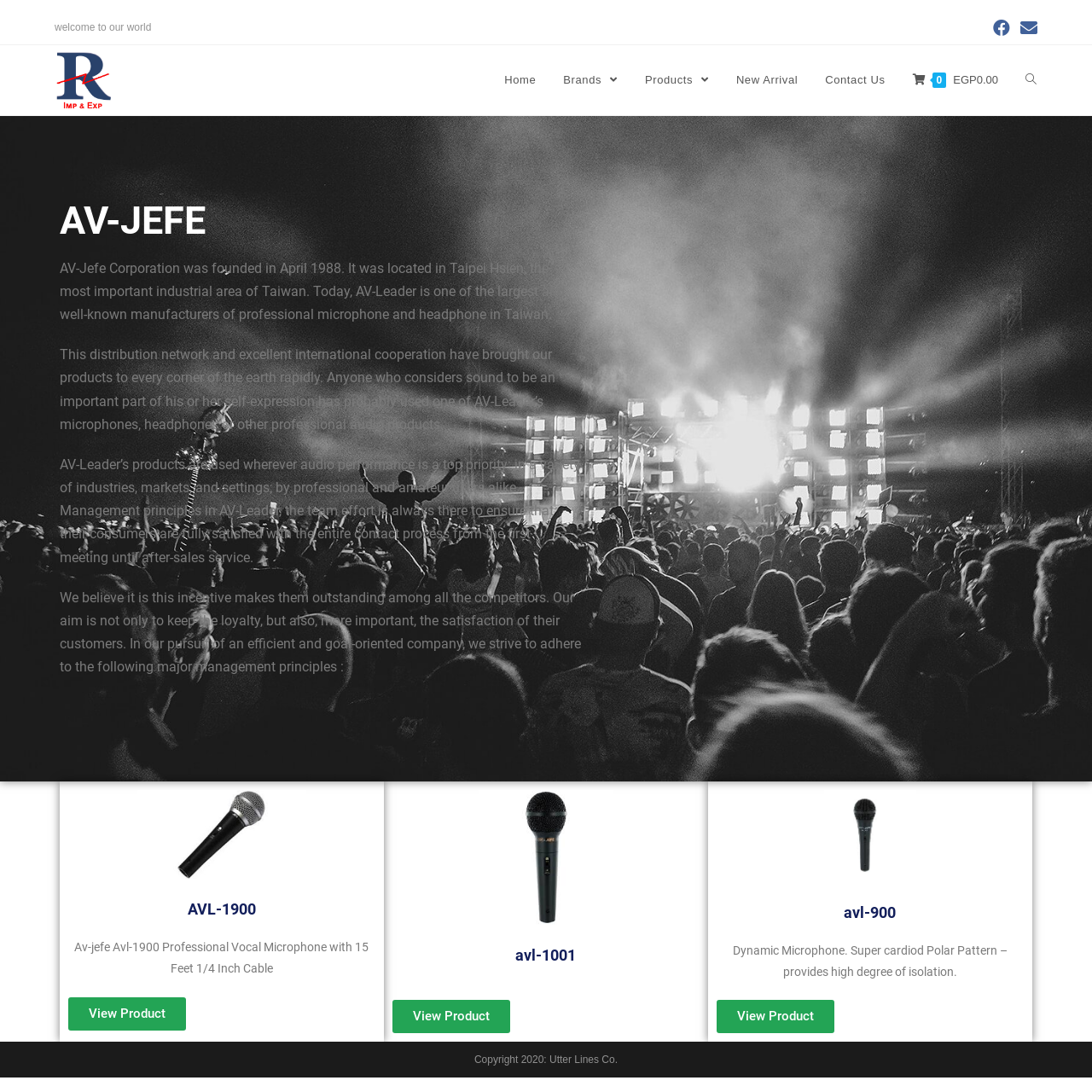Give a detailed account of the webpage.

The webpage is about AV-JEFE, a robot company. At the top, there is a welcome message "welcome to our world". On the top right corner, there are social media links to Facebook and Email. Below the welcome message, there is a layout table with a link to "Robot Company" accompanied by an image of the company's logo.

The main content of the webpage is divided into two sections. The first section is about the company's history and mission. It starts with a heading "AV-JEFE" followed by three paragraphs of text describing the company's founding, its distribution network, and its management principles.

The second section showcases three products of the company, each with a heading, a figure, and a "View Product" button. The products are "AVL-1900", "avl-1001", and "avl-900". Each product has a brief description below its heading.

At the bottom of the webpage, there is a copyright notice "Copyright 2020: Utter Lines Co."